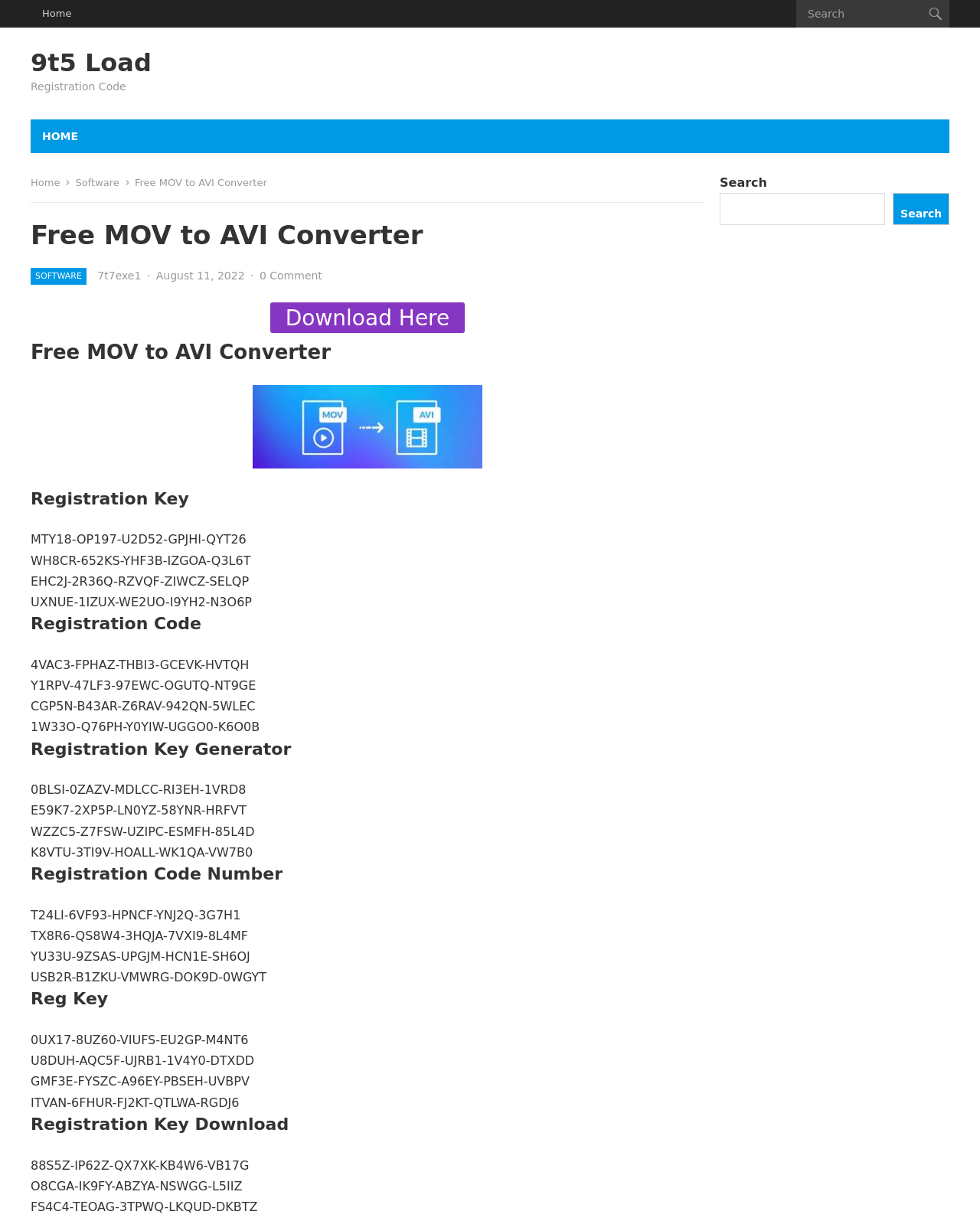Provide the bounding box for the UI element matching this description: "Home".

[0.031, 0.0, 0.085, 0.023]